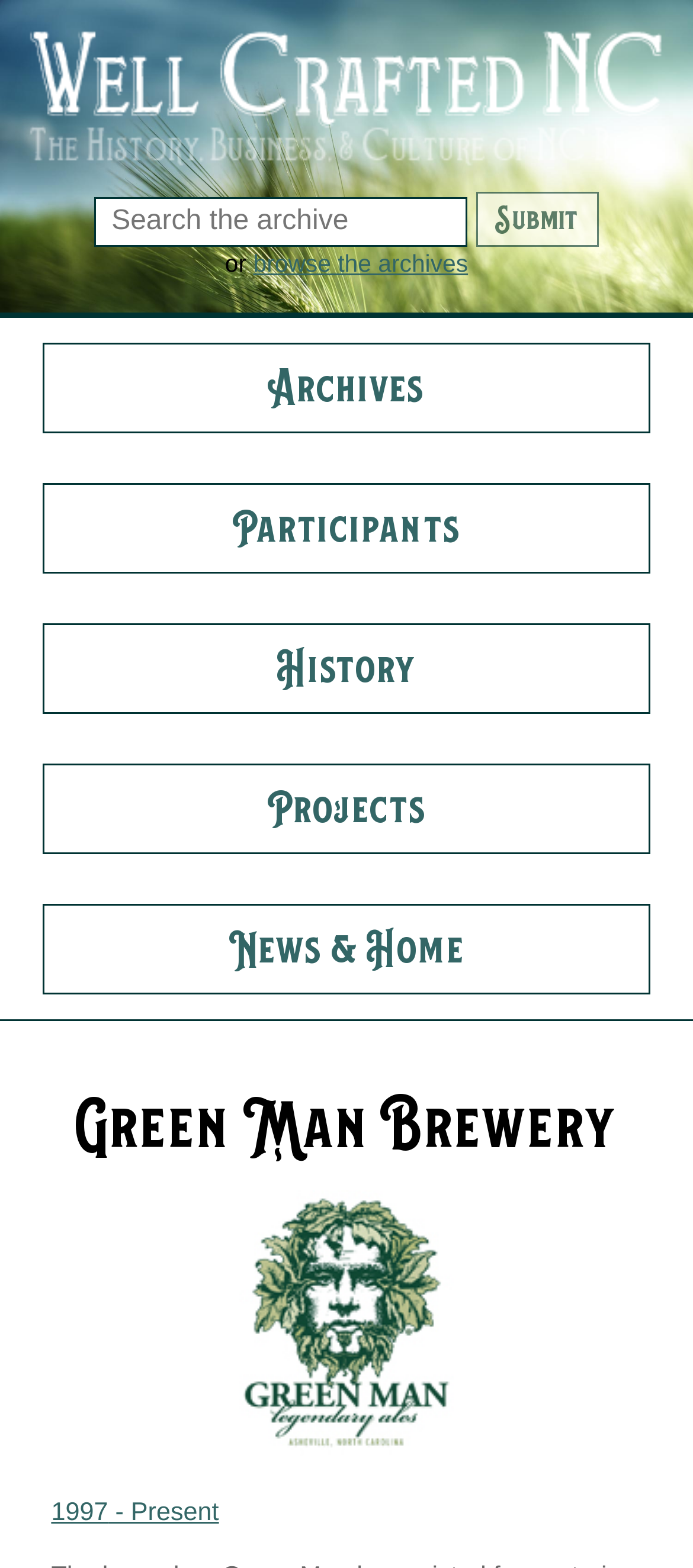Can you provide the bounding box coordinates for the element that should be clicked to implement the instruction: "Submit the search"?

[0.686, 0.122, 0.863, 0.158]